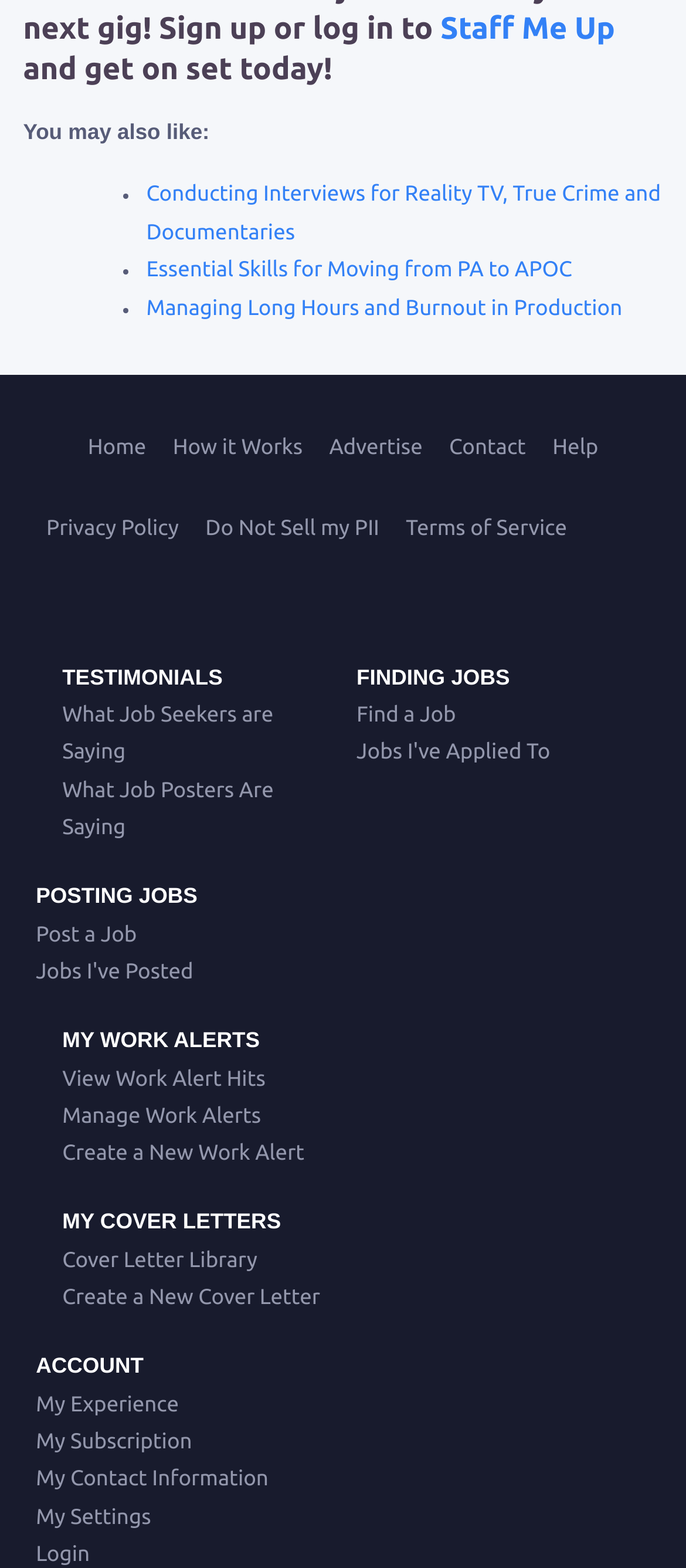Locate the UI element described by Staff Me Up in the provided webpage screenshot. Return the bounding box coordinates in the format (top-left x, top-left y, bottom-right x, bottom-right y), ensuring all values are between 0 and 1.

[0.642, 0.008, 0.896, 0.029]